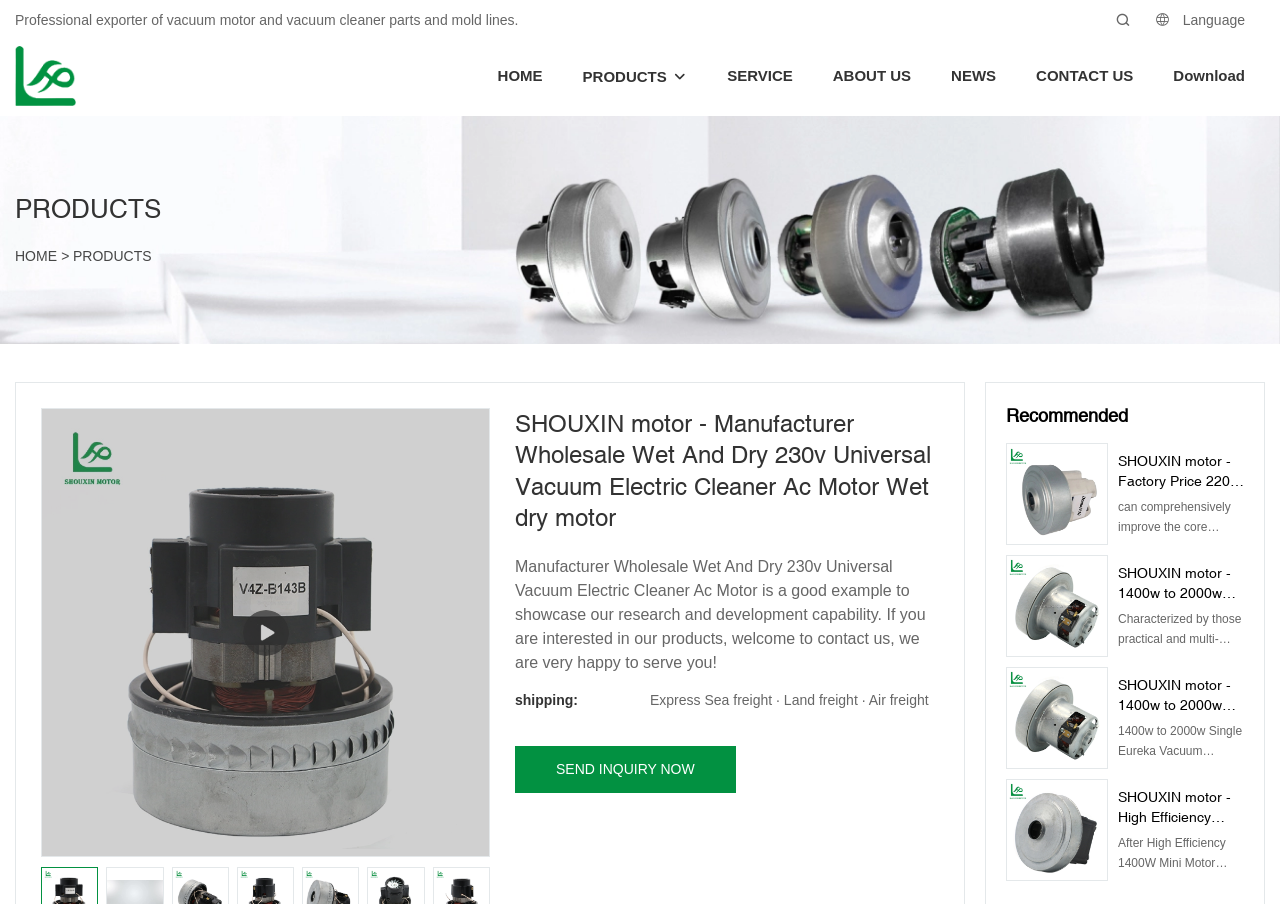Return the bounding box coordinates of the UI element that corresponds to this description: "SEND INQUIRY NOW". The coordinates must be given as four float numbers in the range of 0 and 1, [left, top, right, bottom].

[0.402, 0.842, 0.575, 0.86]